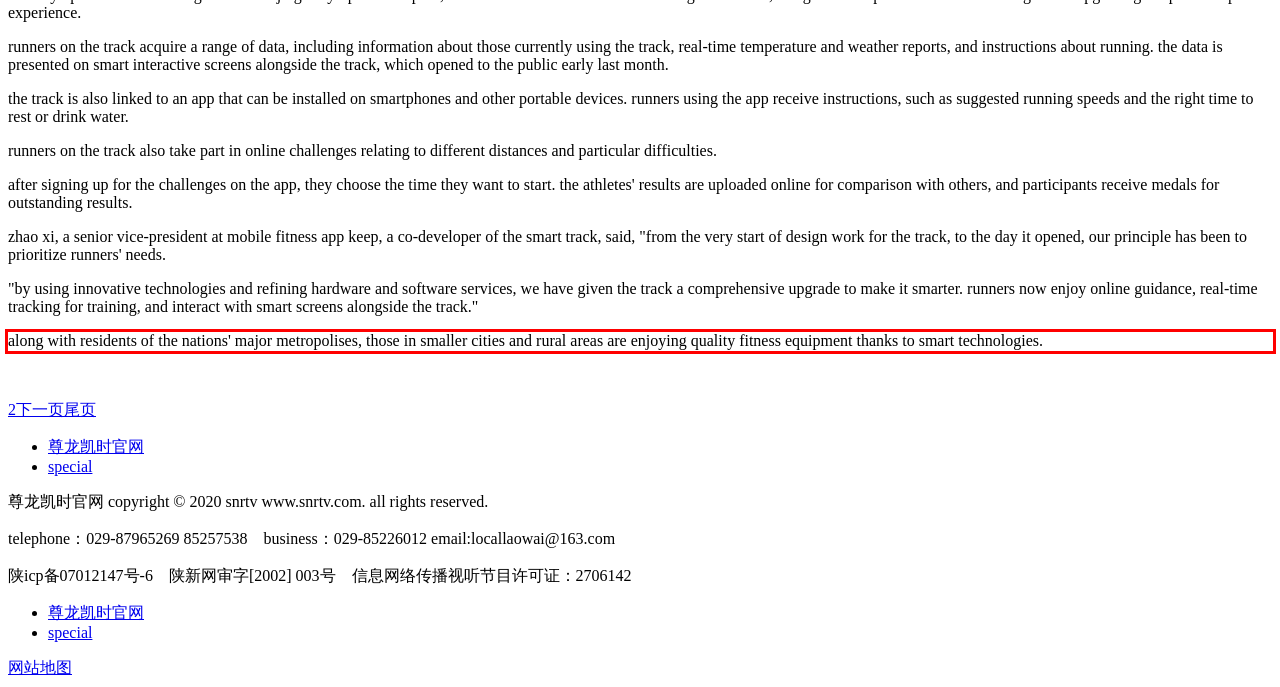From the given screenshot of a webpage, identify the red bounding box and extract the text content within it.

along with residents of the nations' major metropolises, those in smaller cities and rural areas are enjoying quality fitness equipment thanks to smart technologies.